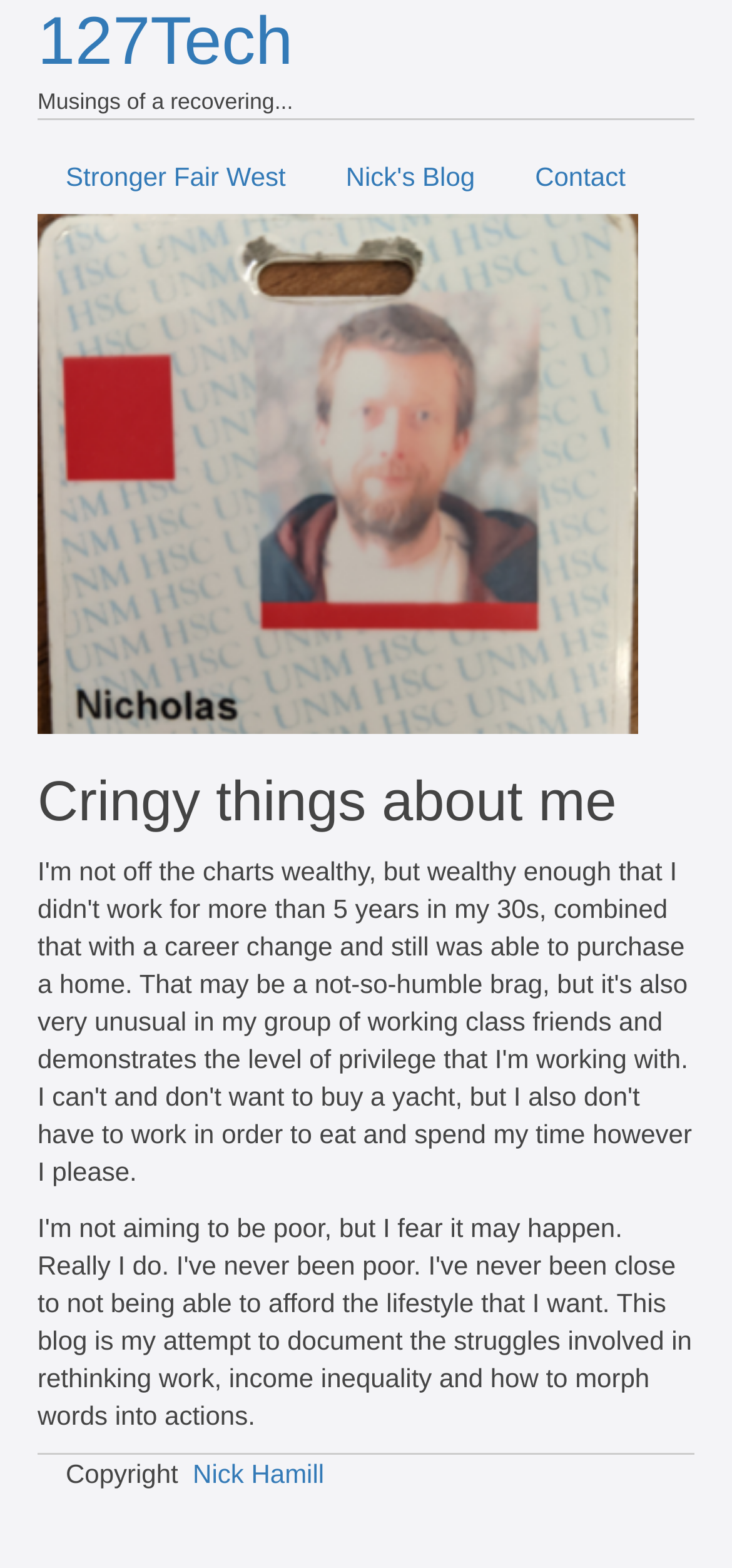Please respond to the question using a single word or phrase:
Is there an image on the page?

Yes